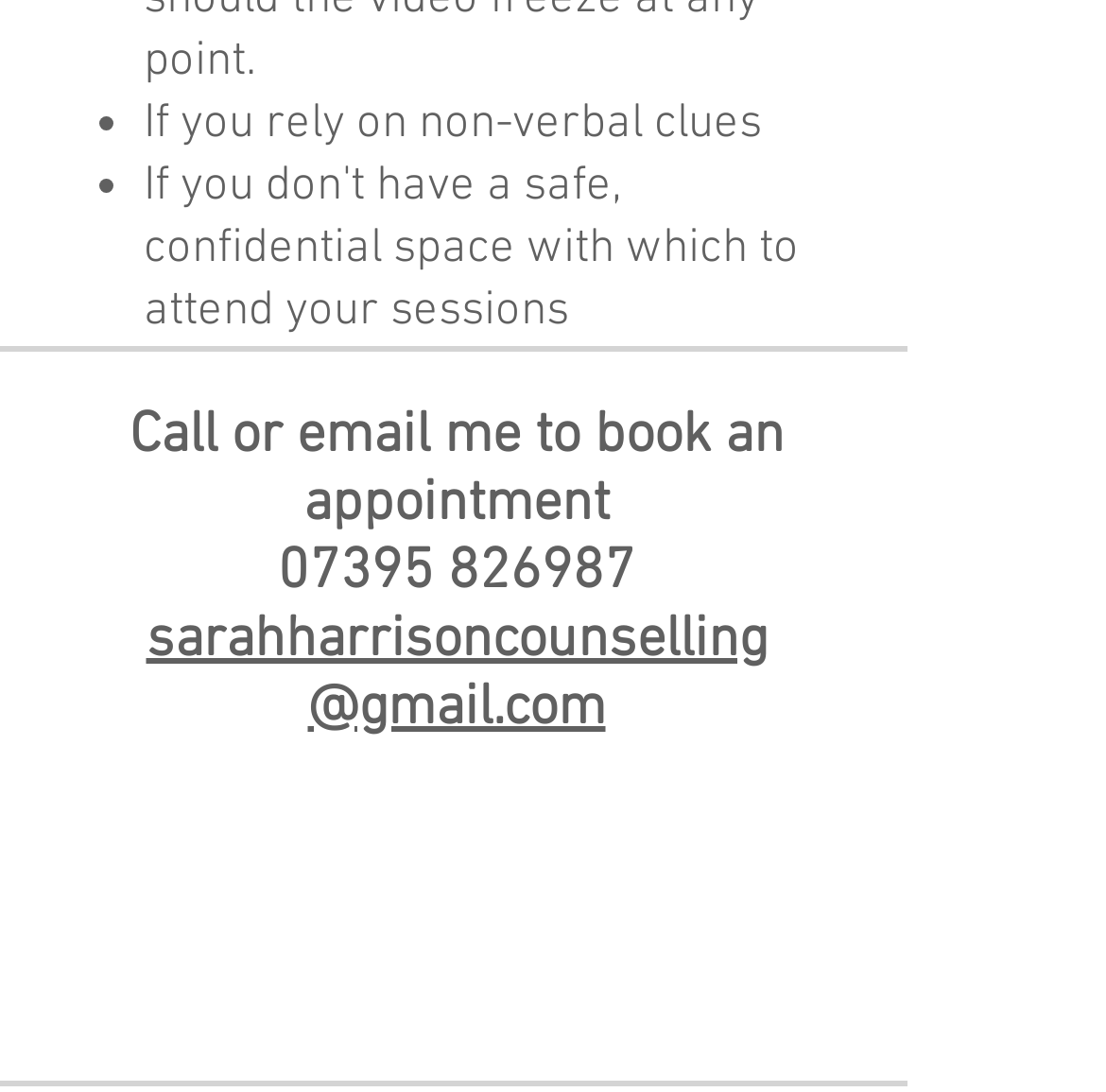What is the phone number to book an appointment?
Based on the visual, give a brief answer using one word or a short phrase.

07395 826987